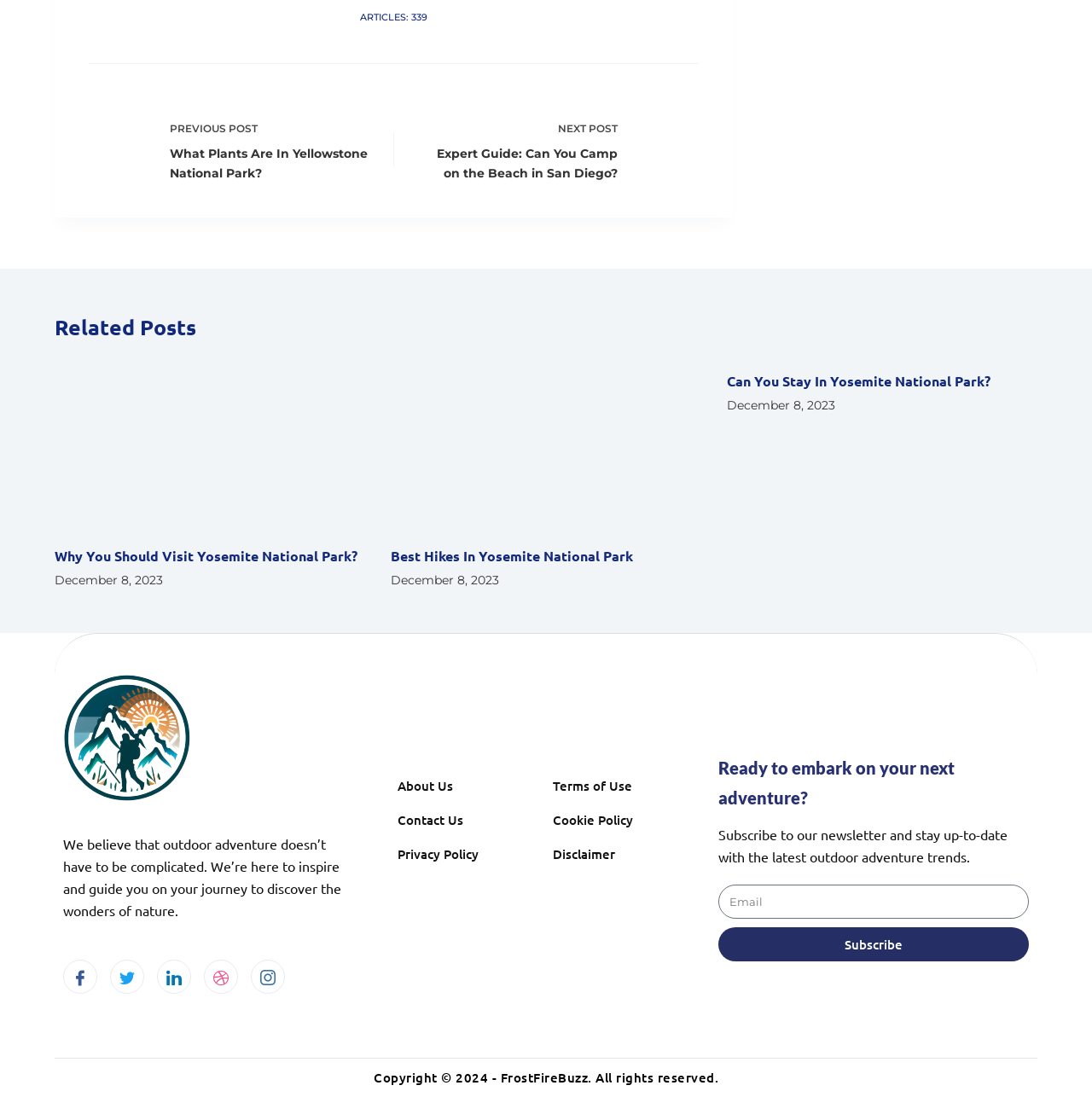Please determine the bounding box coordinates for the element with the description: "Contact Us".

[0.358, 0.732, 0.424, 0.763]